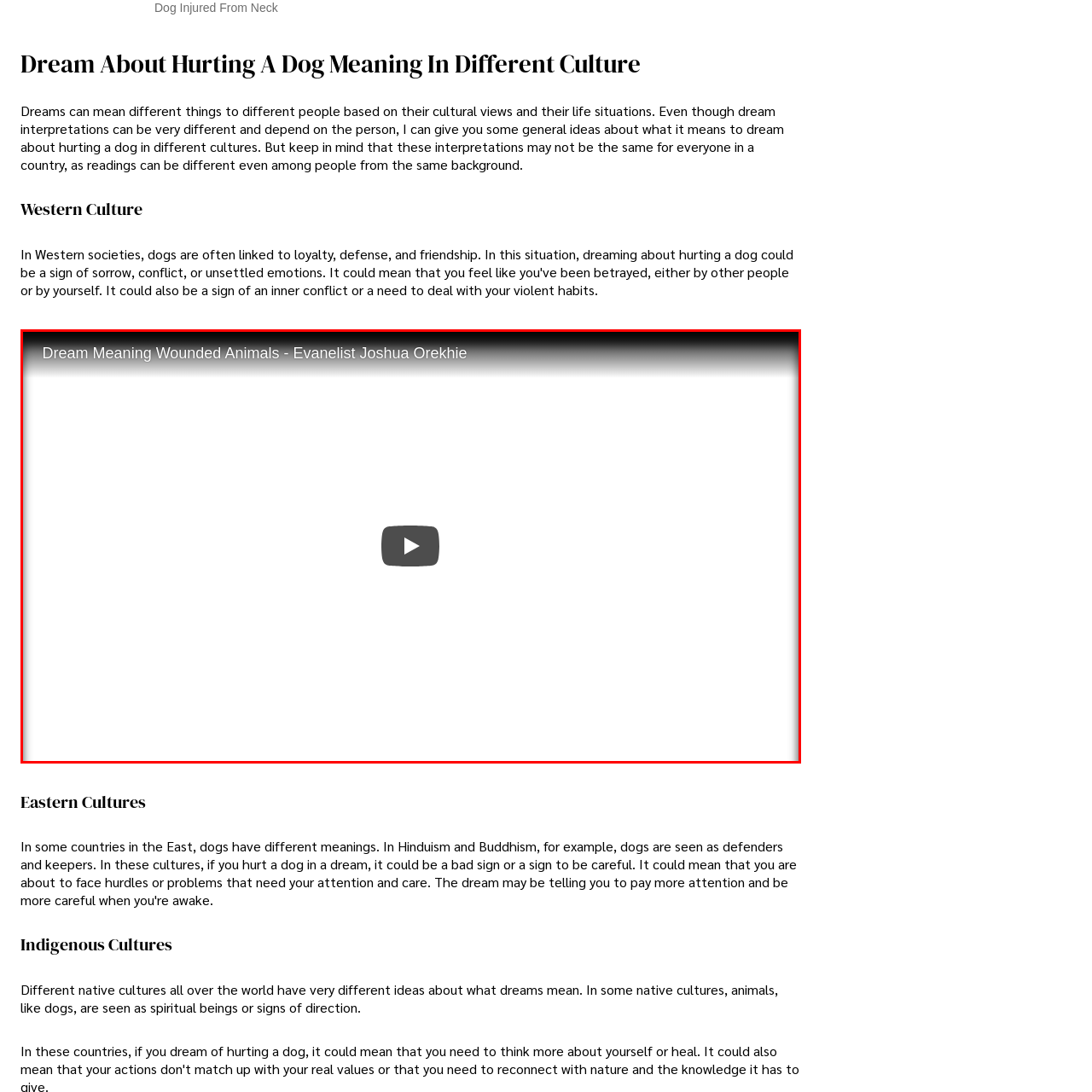What type of perspectives are discussed in the video?
Examine the image that is surrounded by the red bounding box and answer the question with as much detail as possible using the image.

The caption suggests that the video explores the meanings of dreams across different cultures, including Western, Eastern, and Indigenous perspectives, which implies that the video discusses the interpretations of dreams involving wounded animals from these various cultural viewpoints.